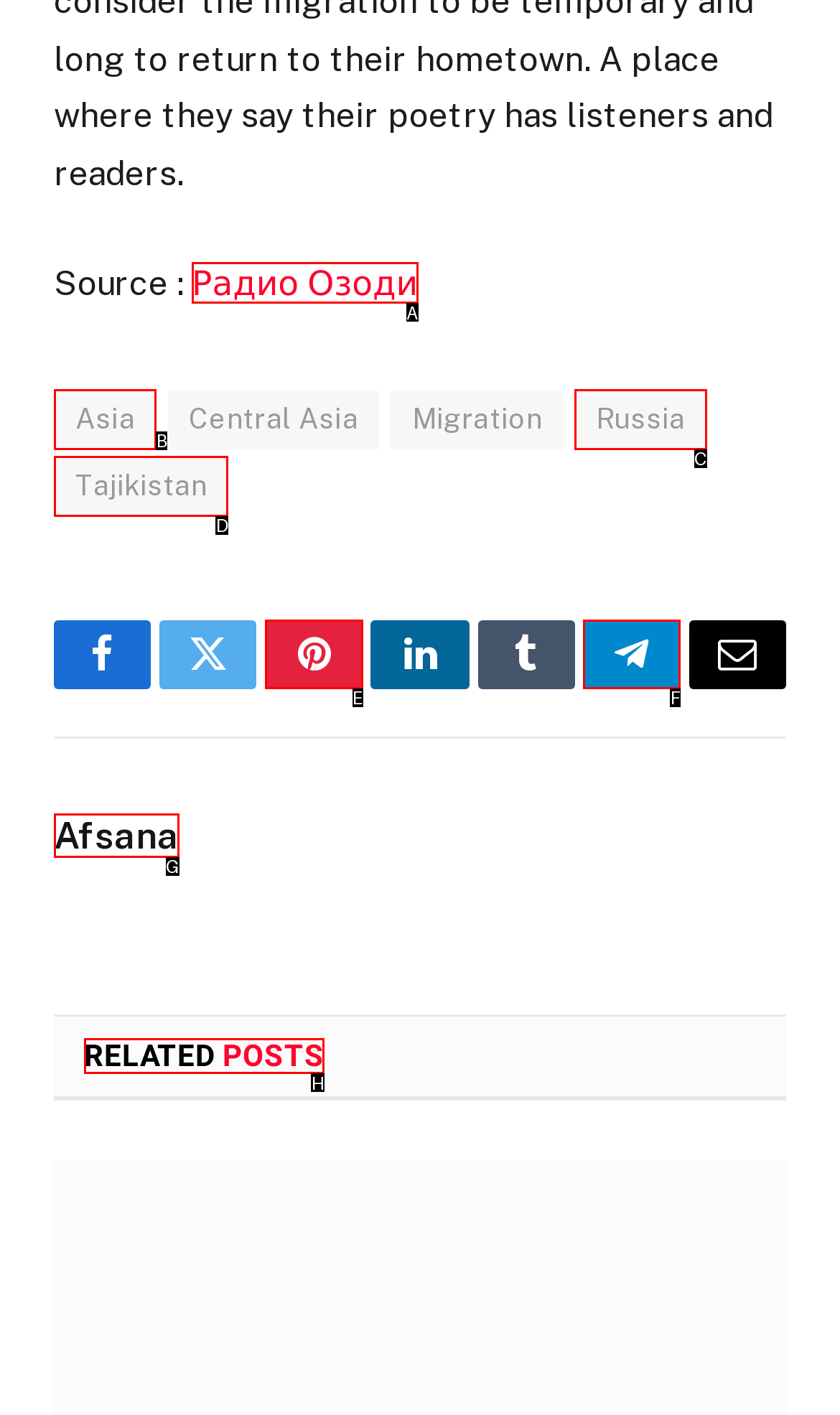Identify which HTML element to click to fulfill the following task: view related posts. Provide your response using the letter of the correct choice.

H